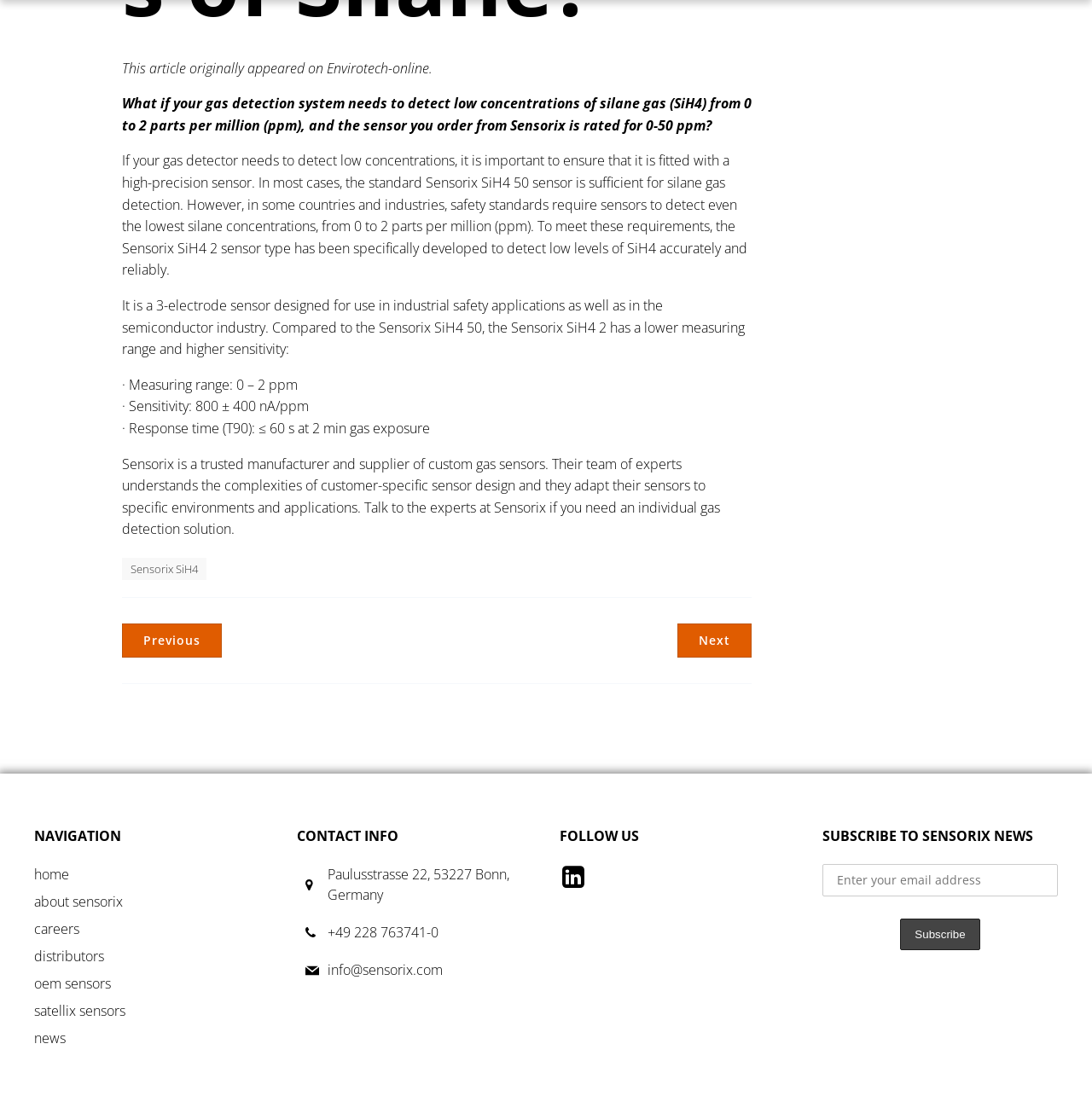Please specify the bounding box coordinates of the clickable region necessary for completing the following instruction: "Click on the 'Sensorix SiH4' link". The coordinates must consist of four float numbers between 0 and 1, i.e., [left, top, right, bottom].

[0.112, 0.509, 0.189, 0.529]